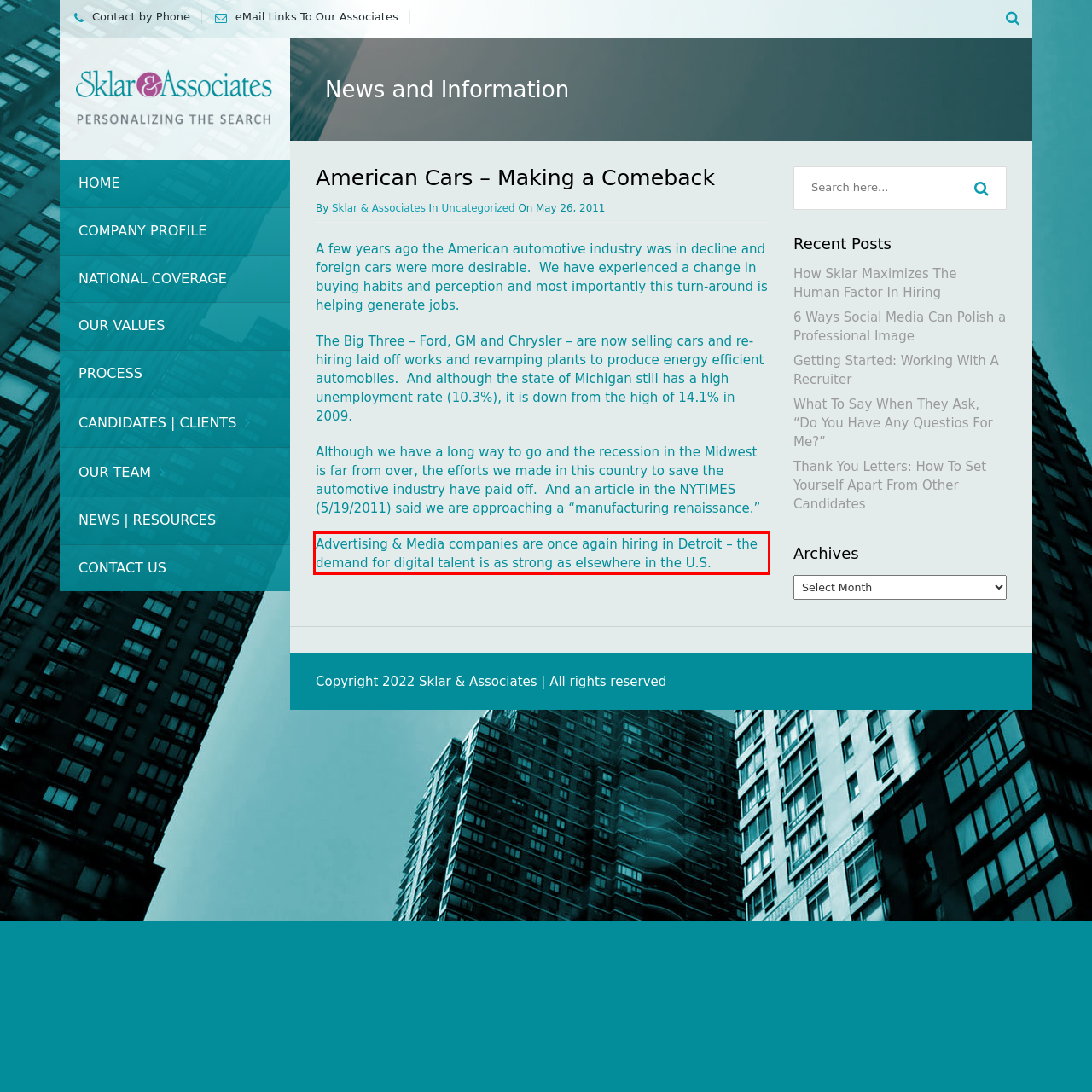The screenshot you have been given contains a UI element surrounded by a red rectangle. Use OCR to read and extract the text inside this red rectangle.

Advertising & Media companies are once again hiring in Detroit – the demand for digital talent is as strong as elsewhere in the U.S.